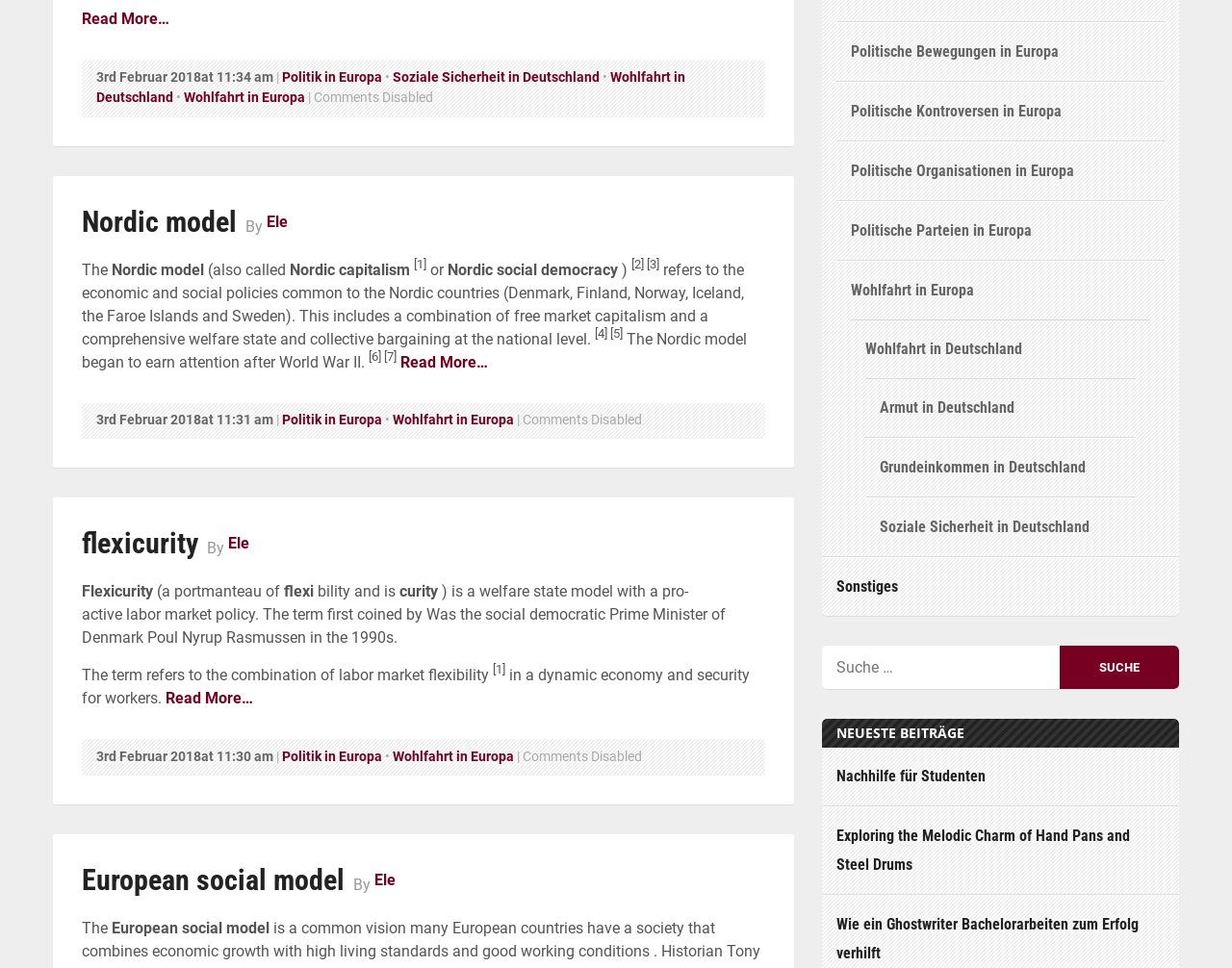What is flexicurity?
Answer the question with detailed information derived from the image.

According to the article, flexicurity is a welfare state model with a pro-active labor market policy, which combines labor market flexibility in a dynamic economy and security for workers.